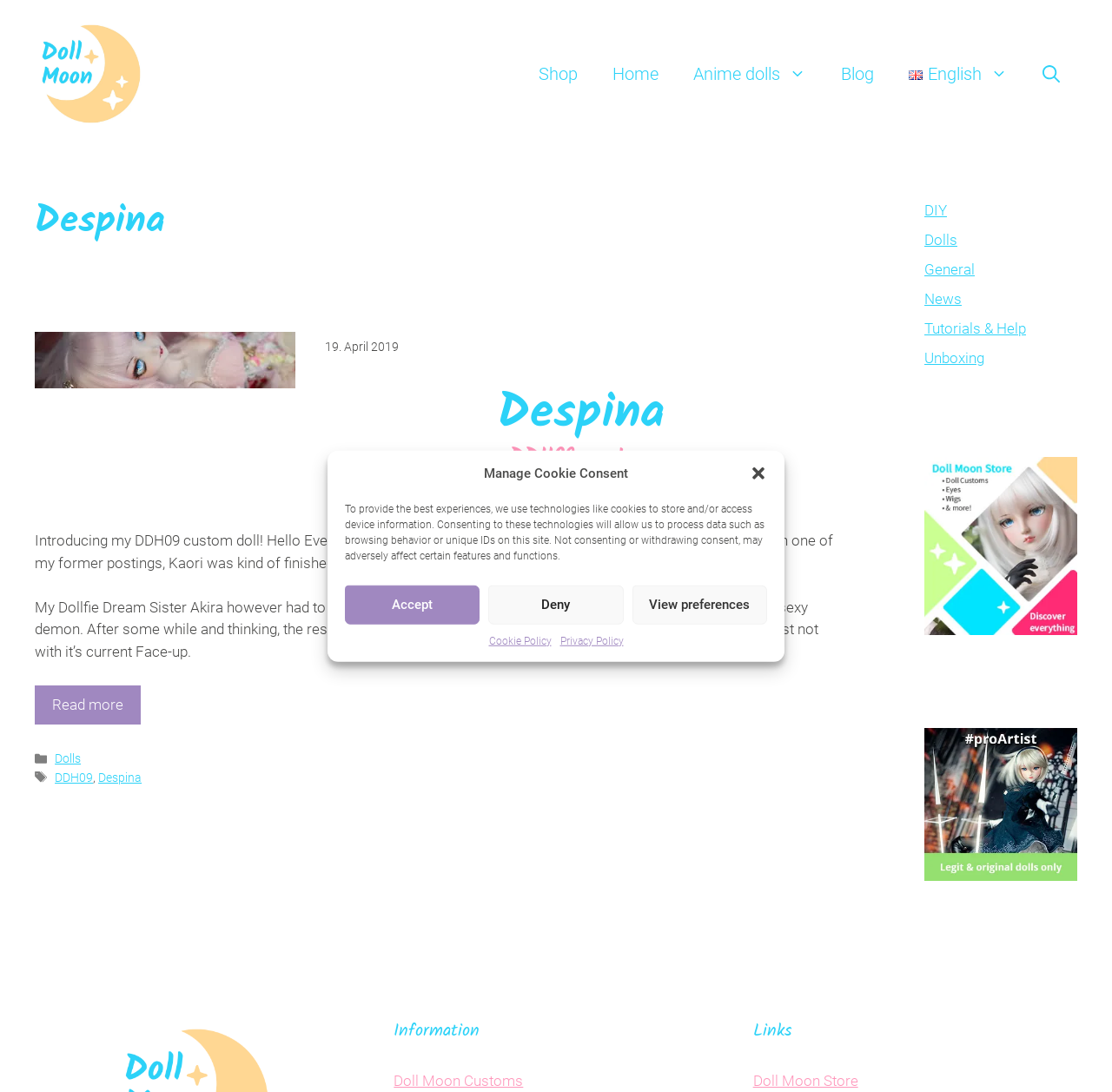Give a detailed overview of the webpage's appearance and contents.

The webpage is titled "Despina Archive - Doll Moon" and appears to be a blog or archive page for a doll enthusiast. At the top of the page, there is a dialog box for managing cookie consent, which includes buttons to accept, deny, or view preferences, as well as links to the cookie policy and privacy policy.

Below the dialog box, there is a banner with a link to "Doll Moon" and an image of a doll. The main navigation menu is located to the right of the banner, with links to "Shop", "Home", "Anime dolls", "Blog", "English", and "Open Search Bar".

The main content of the page is divided into three sections. The first section is a header area with a heading that reads "Despina". Below the header, there is an article with a link to a blog post titled "Despina" and a brief summary of the post. The post appears to be about a custom doll and includes several paragraphs of text.

To the right of the main content area, there are three complementary sections. The first section contains links to categories such as "DIY", "Dolls", "General", "News", "Tutorials & Help", and "Unboxing". The second section contains a link to a page about items for dolls, accompanied by an image. The third section contains headings for "Information" and "Links", with links to "Doll Moon Customs" and "Doll Moon Store", respectively.

At the bottom of the page, there is a footer area with links to categories and tags related to the blog post, including "Dolls", "DDH09", and "Despina".